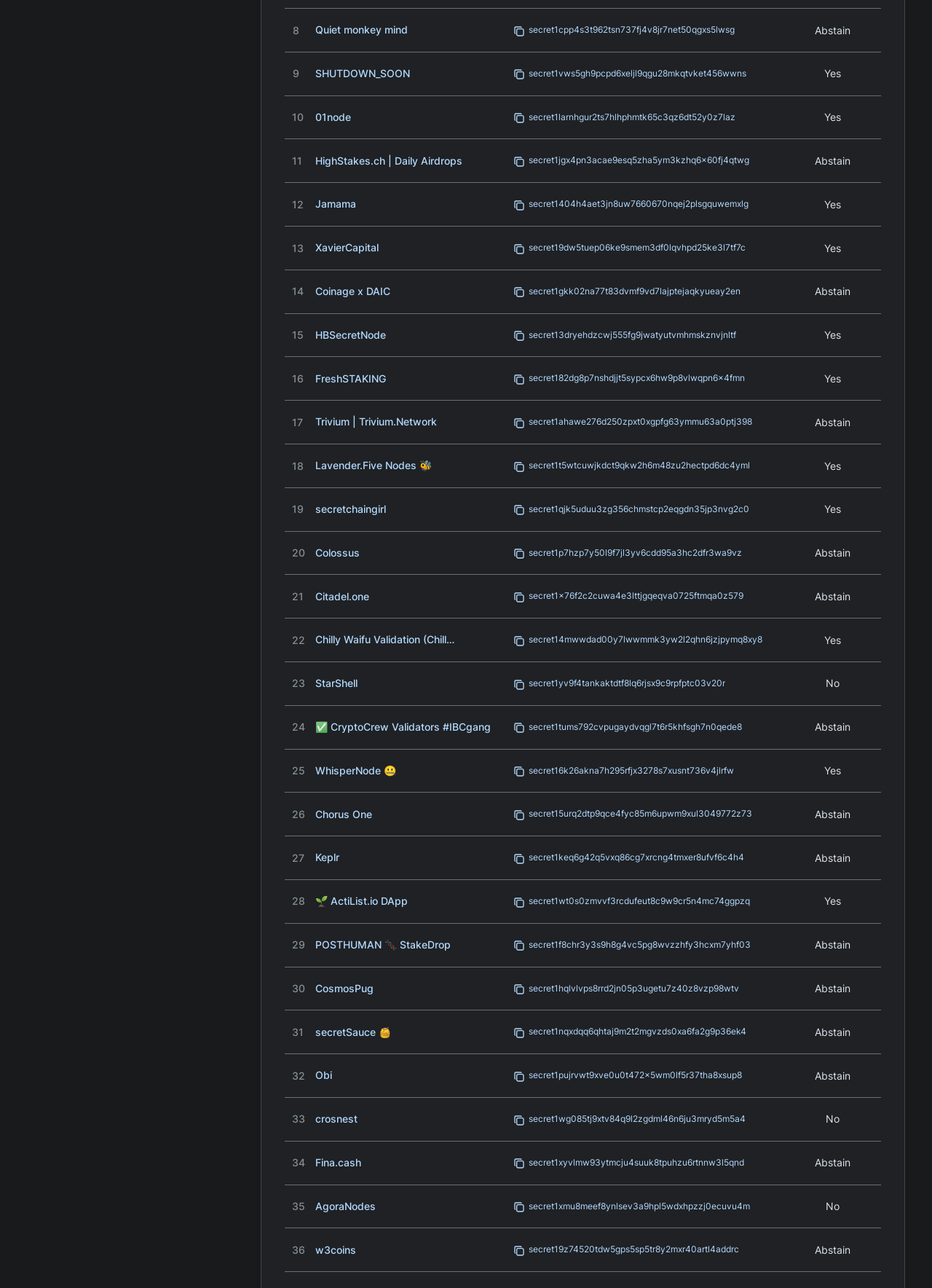Please determine the bounding box coordinates of the element to click on in order to accomplish the following task: "Click on Quiet monkey mind". Ensure the coordinates are four float numbers ranging from 0 to 1, i.e., [left, top, right, bottom].

[0.338, 0.018, 0.528, 0.029]